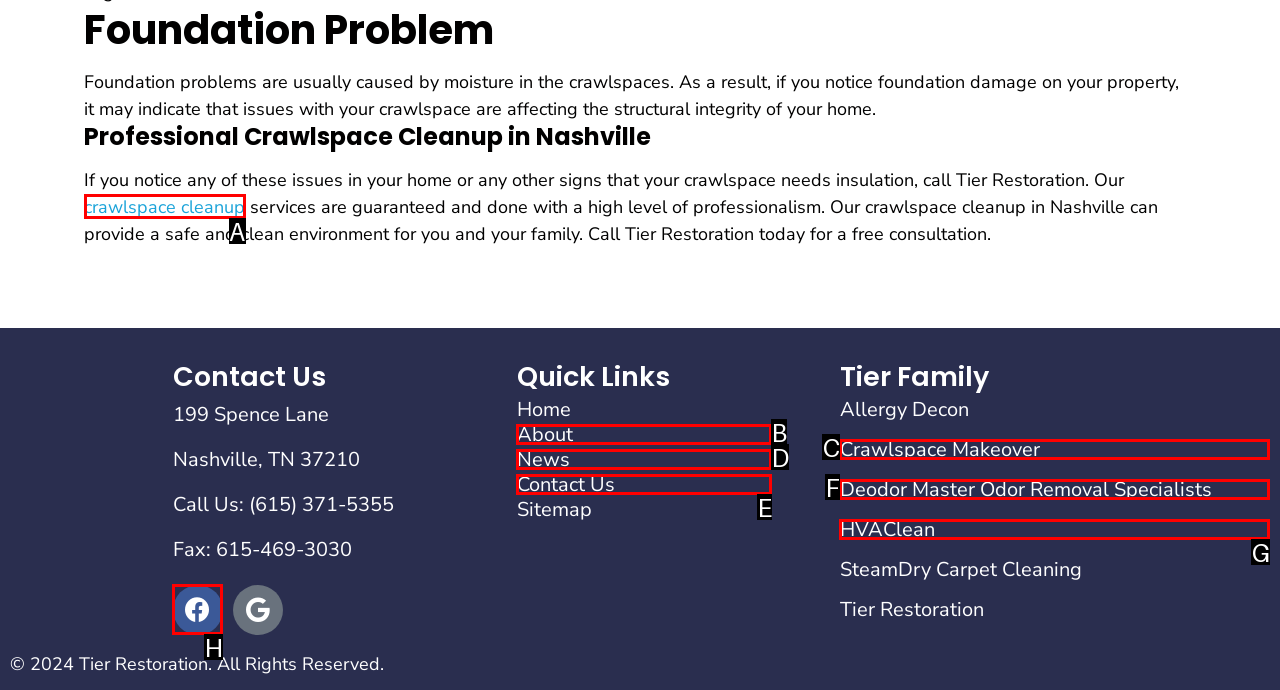Tell me which one HTML element I should click to complete this task: Learn more about 'Crawlspace Makeover' Answer with the option's letter from the given choices directly.

C